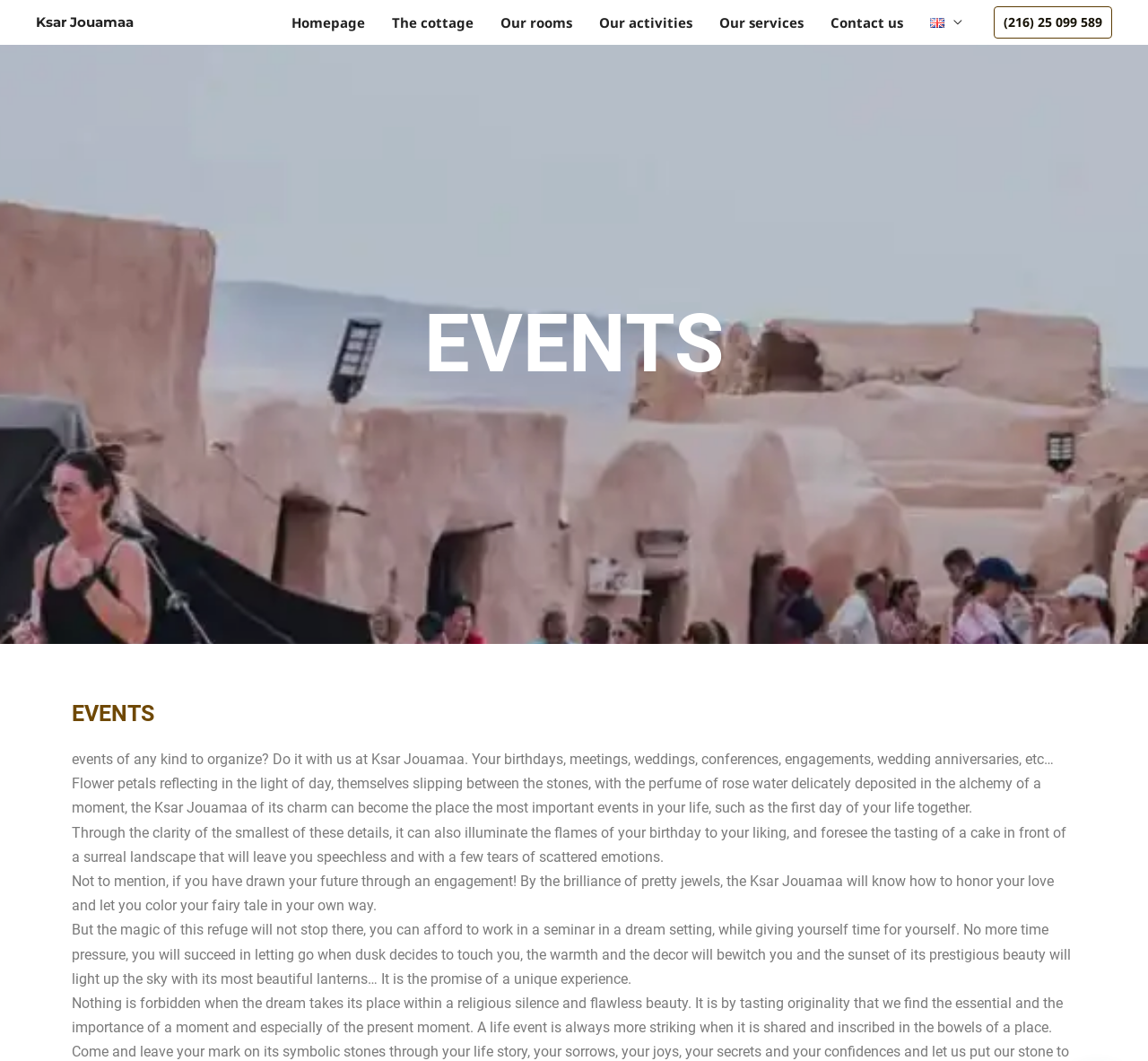Determine the bounding box coordinates of the clickable region to follow the instruction: "Click on the 'Homepage' link".

[0.242, 0.0, 0.33, 0.042]